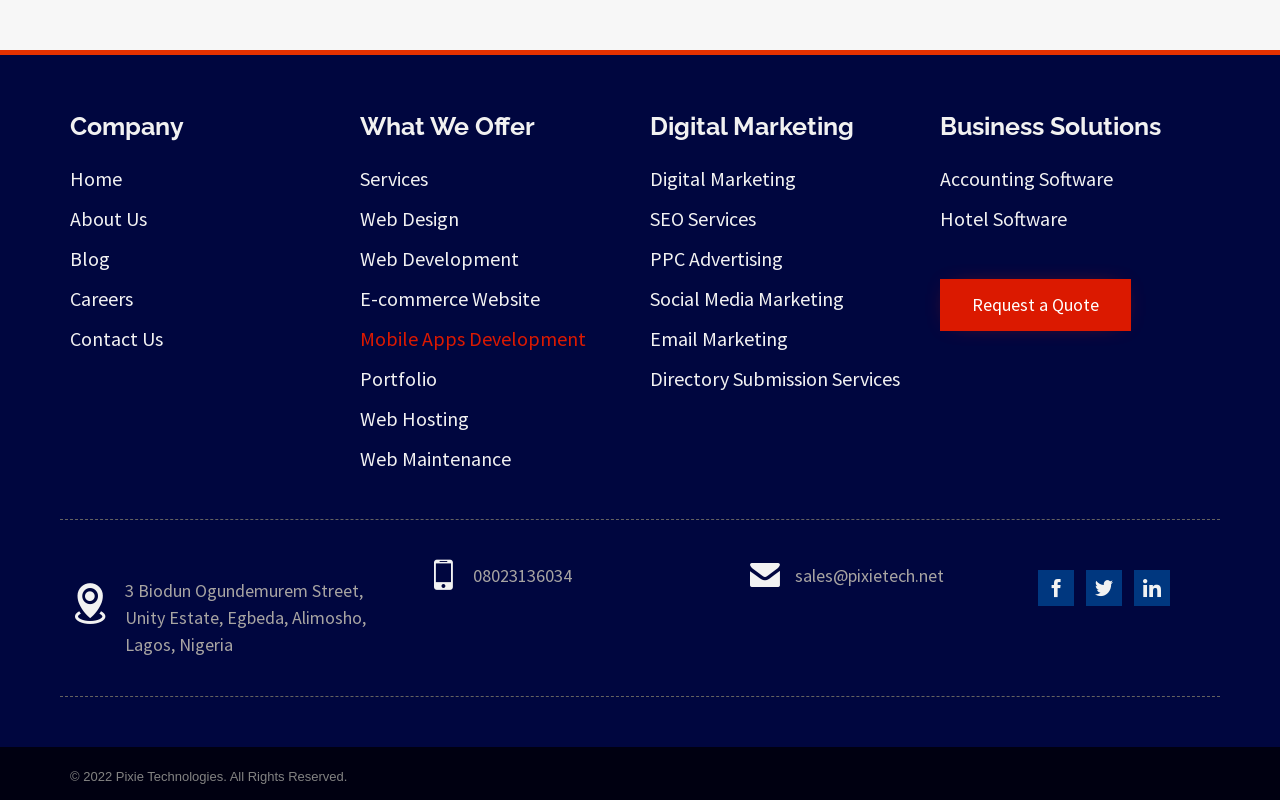Answer in one word or a short phrase: 
What is the company name?

Pixie Technologies